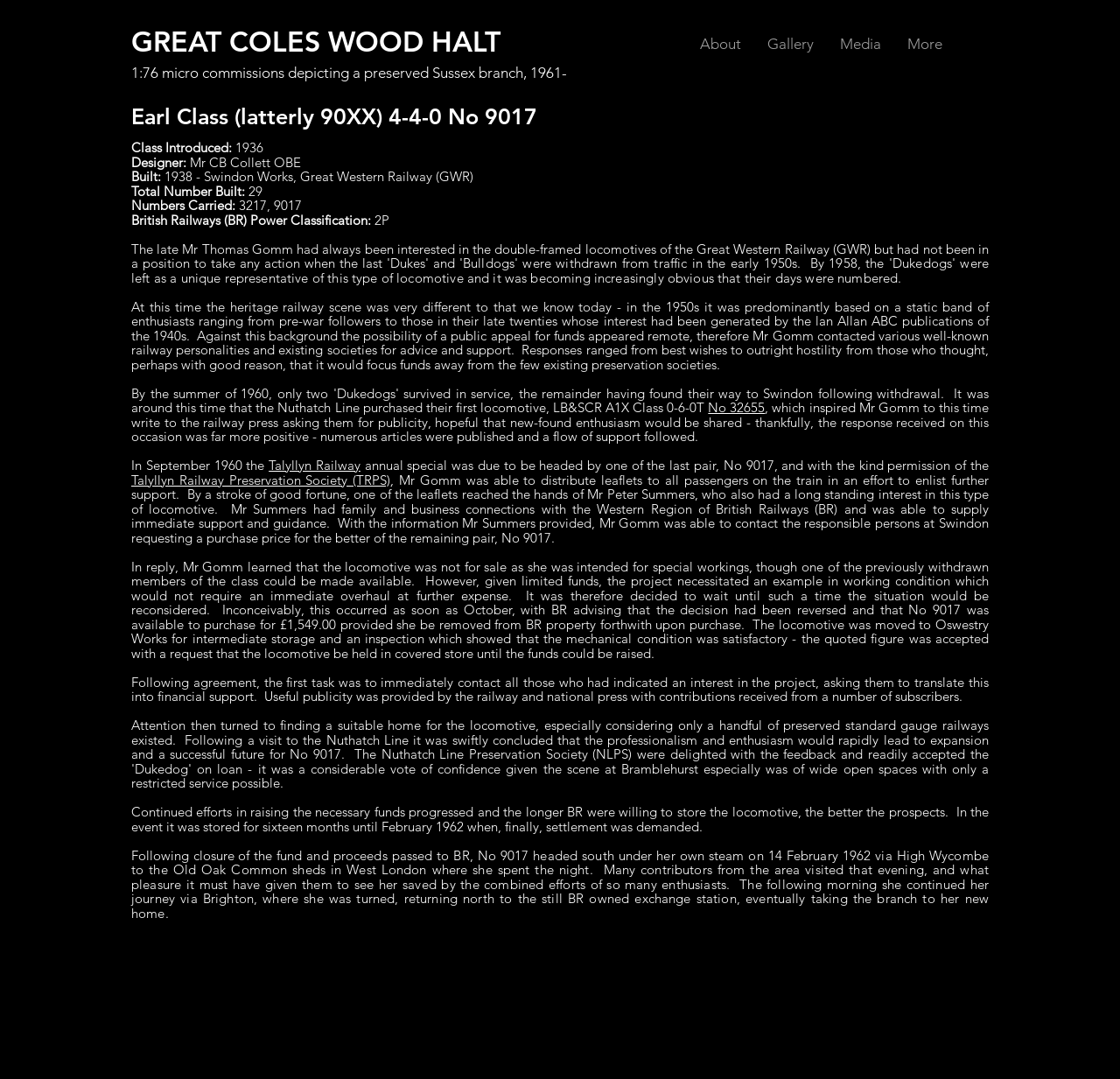Extract the main title from the webpage.

GREAT COLES WOOD HALT